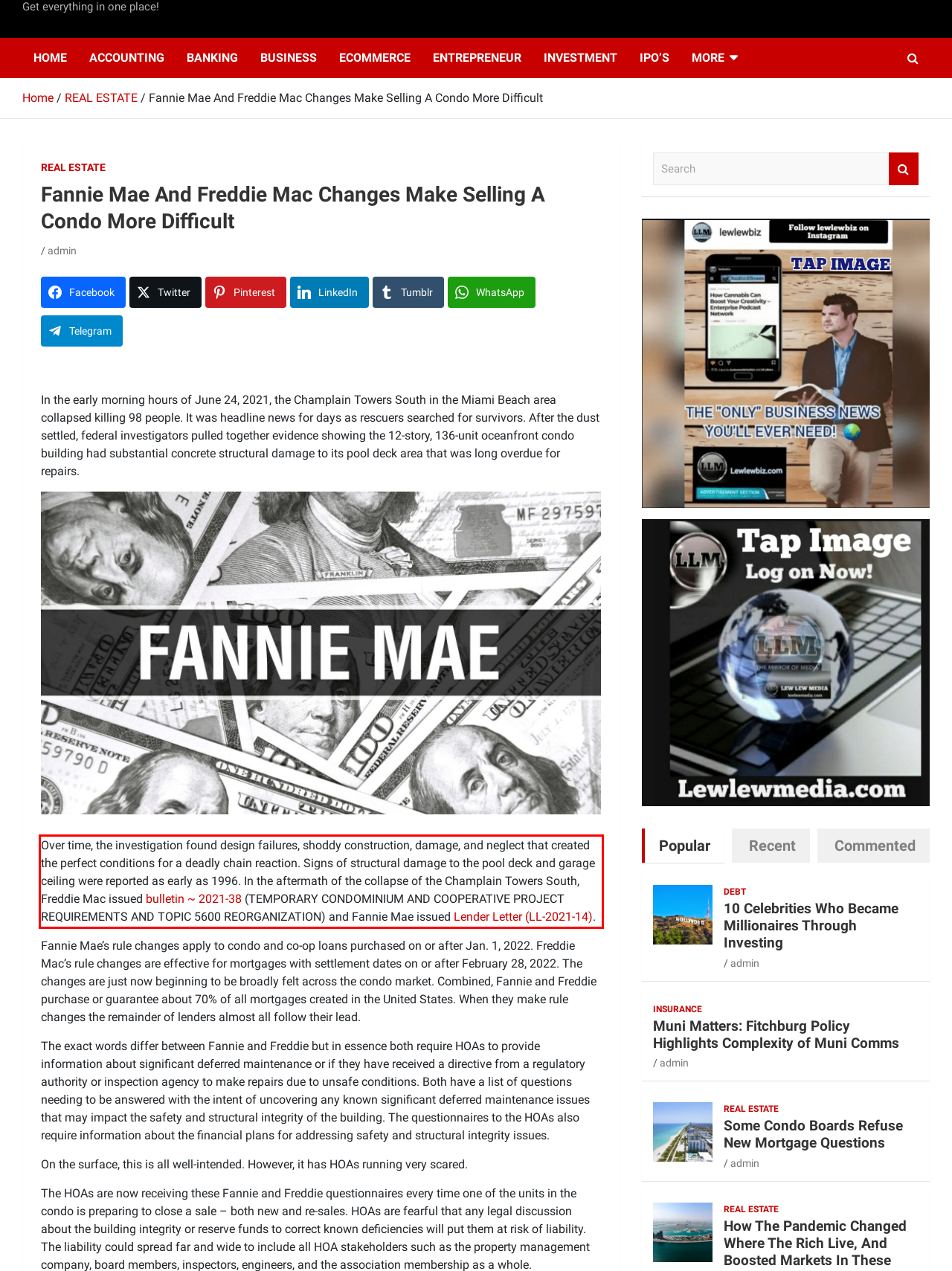Look at the webpage screenshot and recognize the text inside the red bounding box.

Over time, the investigation found design failures, shoddy construction, damage, and neglect that created the perfect conditions for a deadly chain reaction. Signs of structural damage to the pool deck and garage ceiling were reported as early as 1996. In the aftermath of the collapse of the Champlain Towers South, Freddie Mac issued bulletin ~ 2021-38 (TEMPORARY CONDOMINIUM AND COOPERATIVE PROJECT REQUIREMENTS AND TOPIC 5600 REORGANIZATION) and Fannie Mae issued Lender Letter (LL-2021-14).